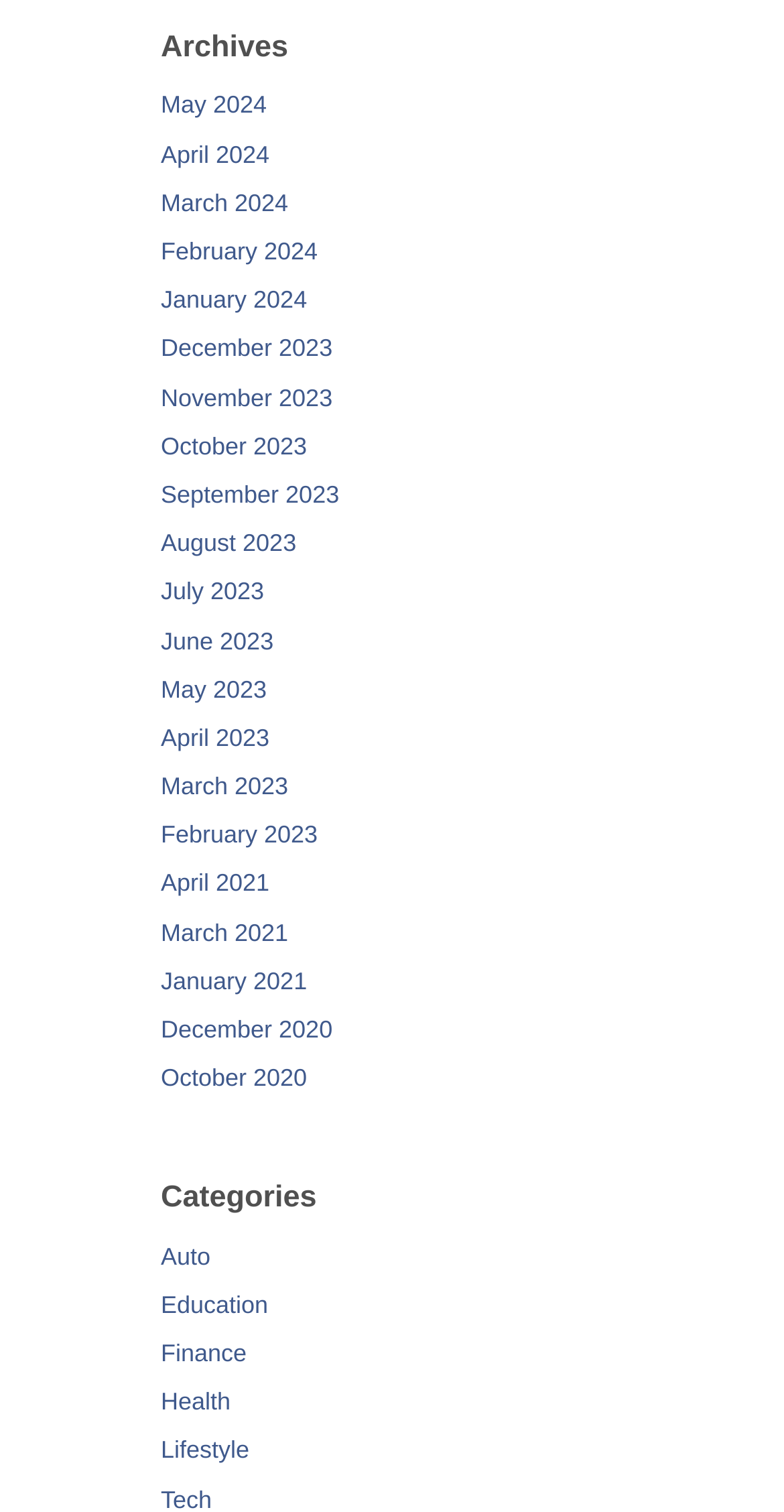Please give a succinct answer to the question in one word or phrase:
What is the category listed above Finance?

Education